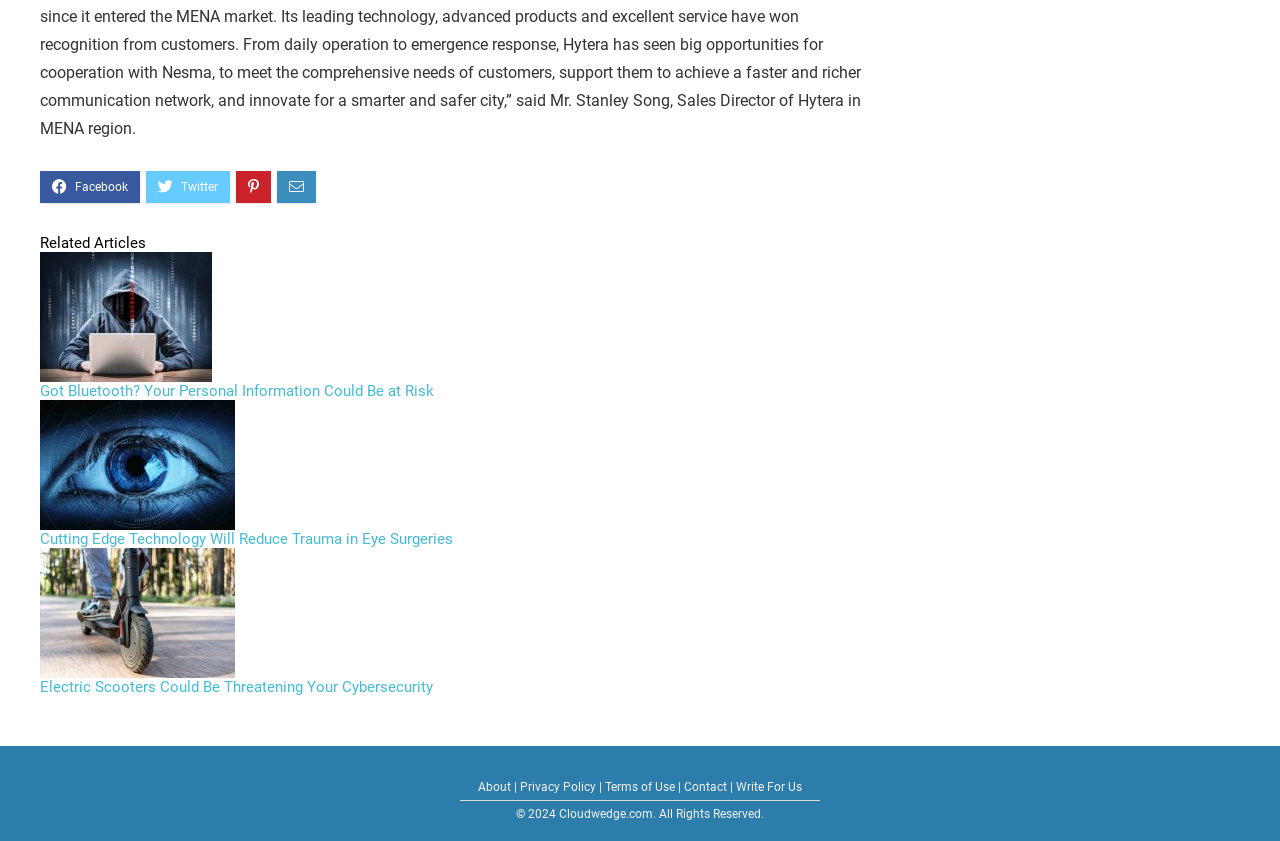Based on what you see in the screenshot, provide a thorough answer to this question: What is the copyright year of the website?

The copyright information at the bottom of the webpage states '© 2024 Cloudwedge.com. All Rights Reserved.', which indicates that the copyright year is 2024.